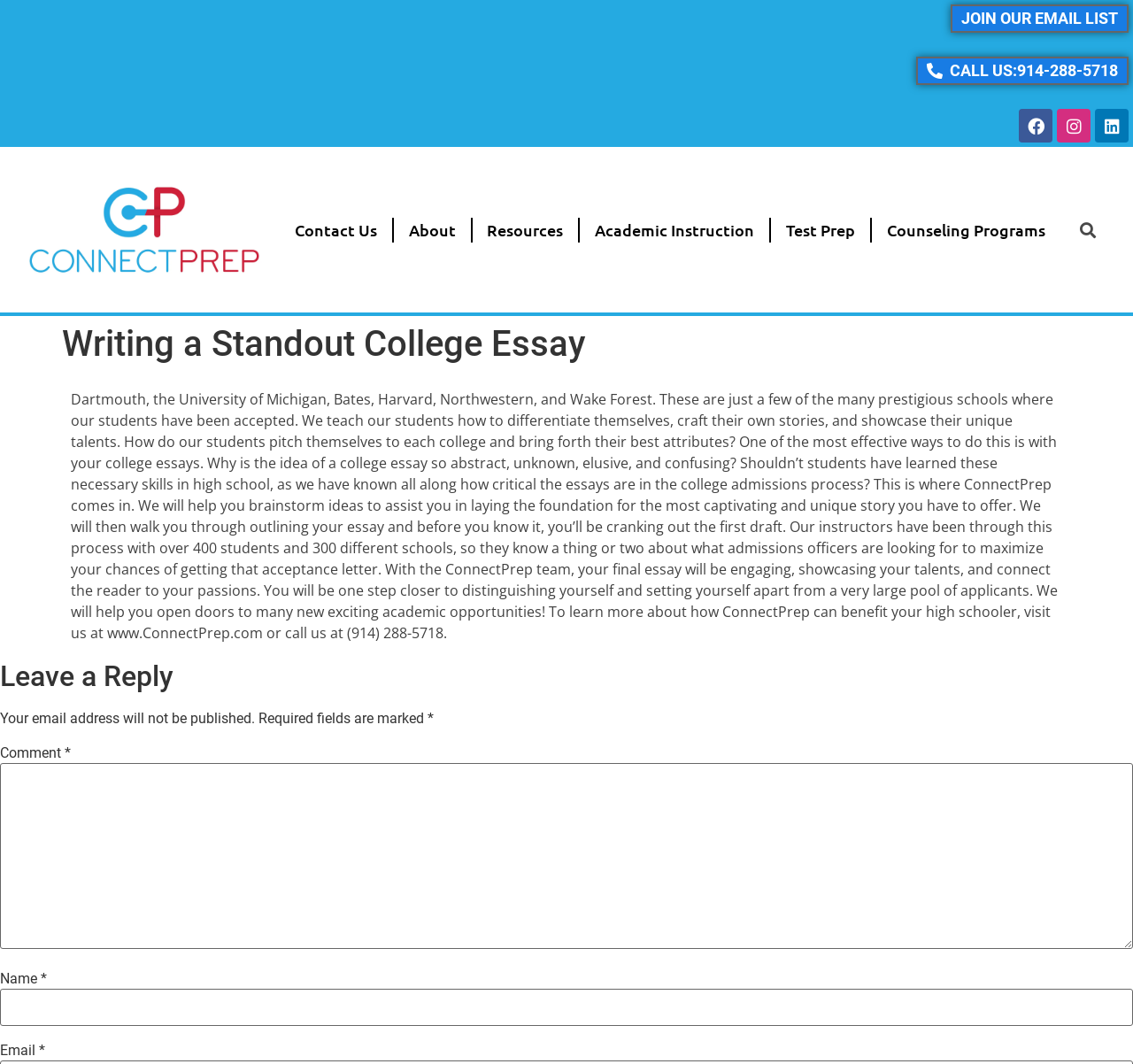How many social media platforms are linked on the webpage?
Please use the image to provide an in-depth answer to the question.

The social media platforms linked on the webpage are Facebook, Instagram, and LinkedIn, which can be found in the top right corner of the webpage, represented by their respective icons.